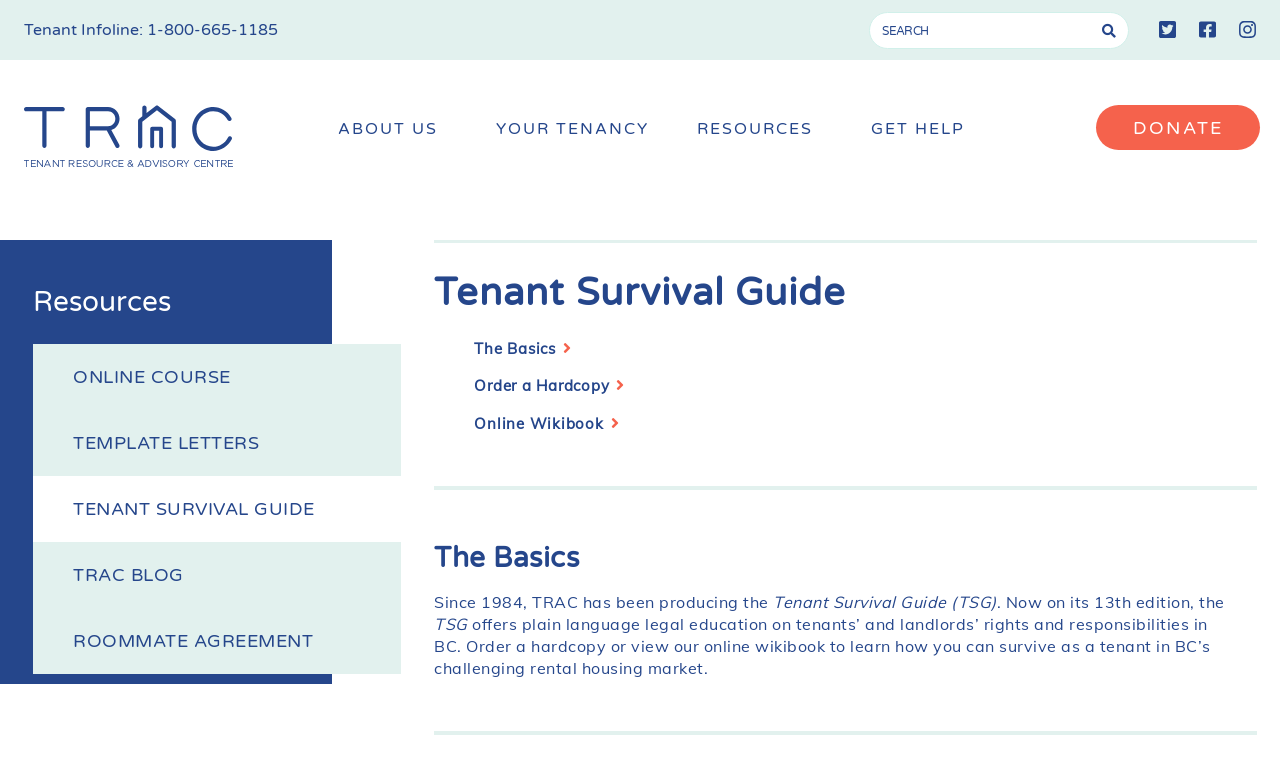What is the main topic of the webpage?
Look at the image and respond to the question as thoroughly as possible.

I determined the main topic by looking at the headings and content of the webpage, which all seem to be related to the Tenant Survival Guide and providing resources for tenants.